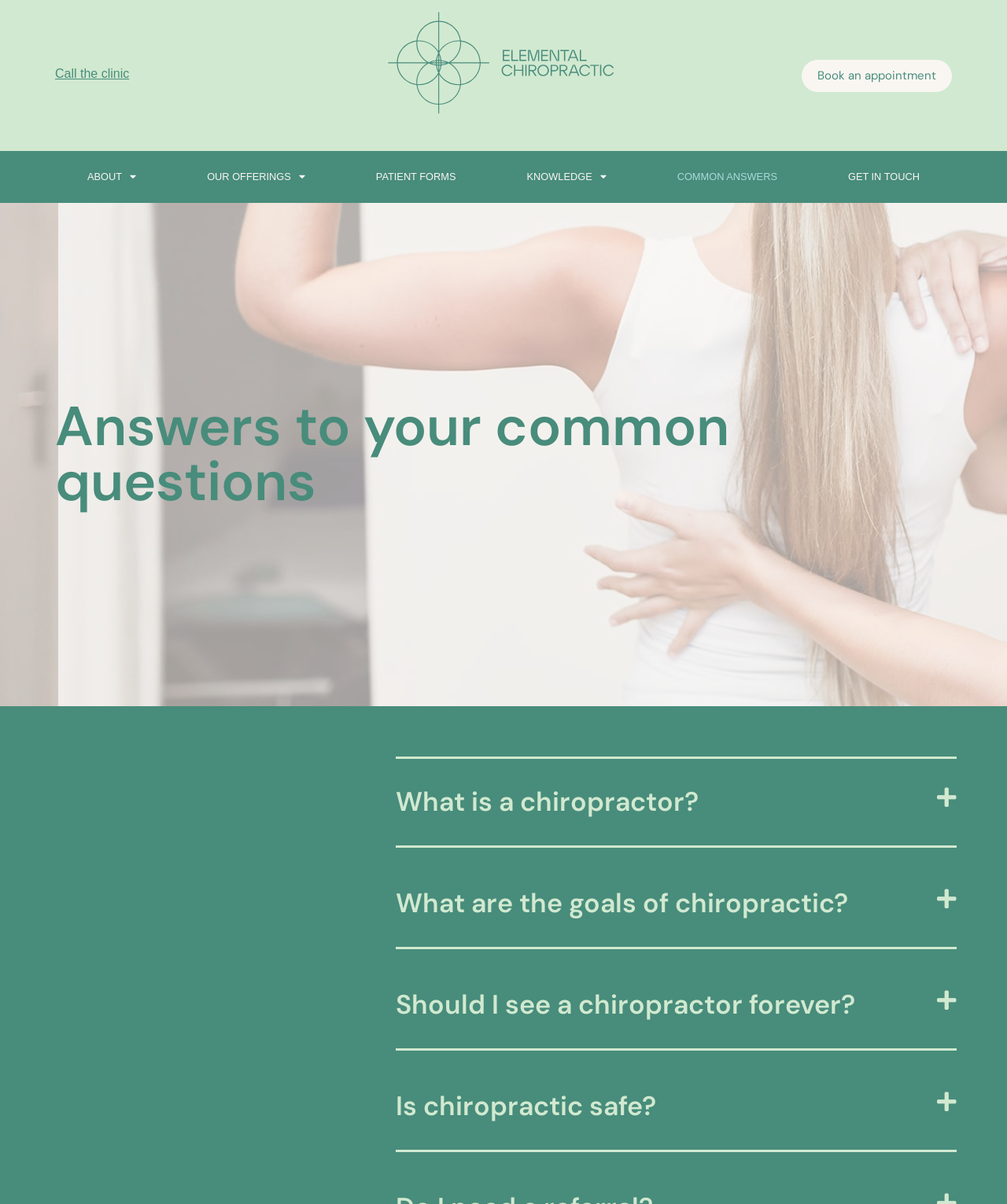Provide a brief response in the form of a single word or phrase:
What is the text of the first link in the top navigation menu?

ABOUT